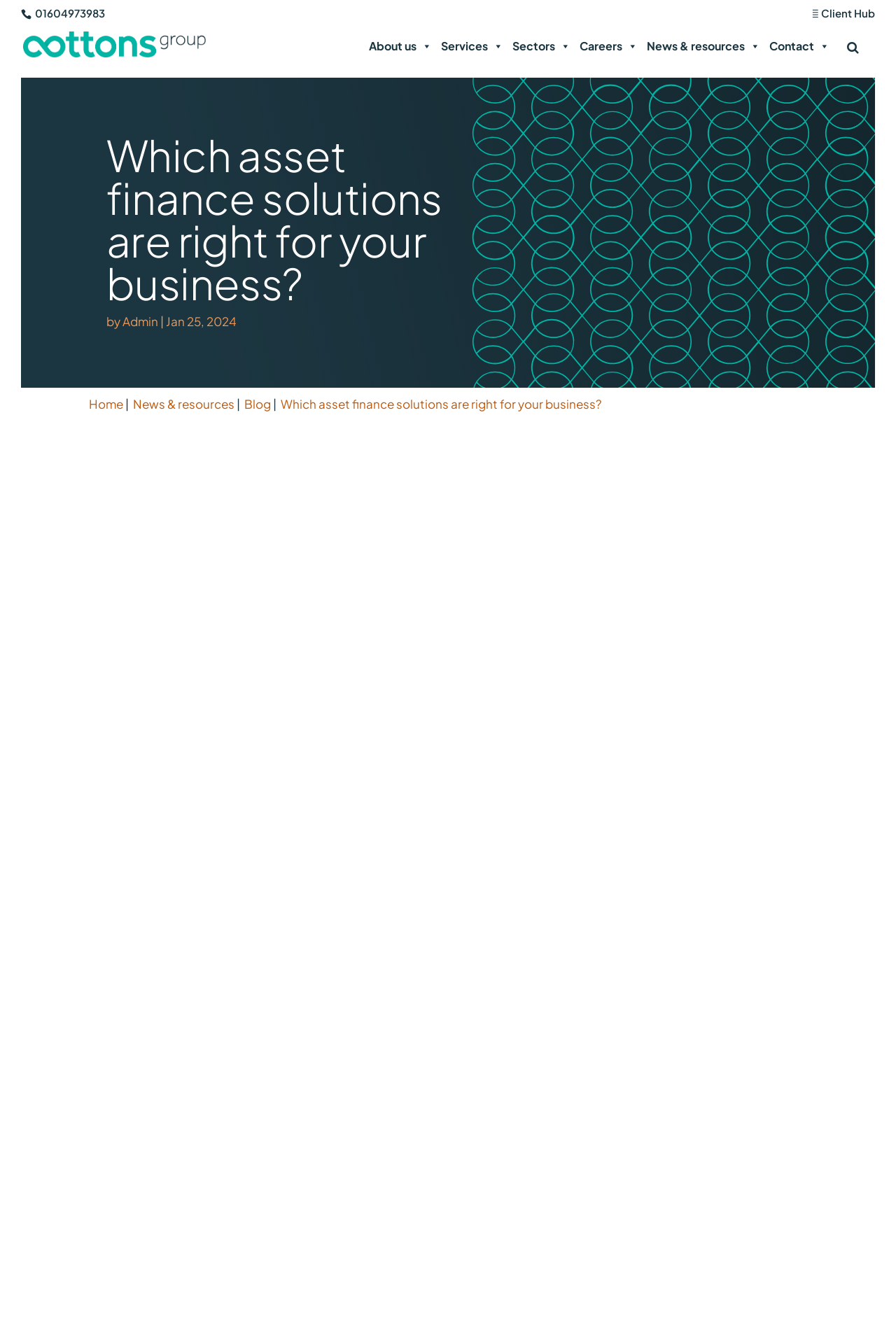Determine the bounding box coordinates of the clickable region to carry out the instruction: "Explore services offered".

[0.484, 0.019, 0.564, 0.051]